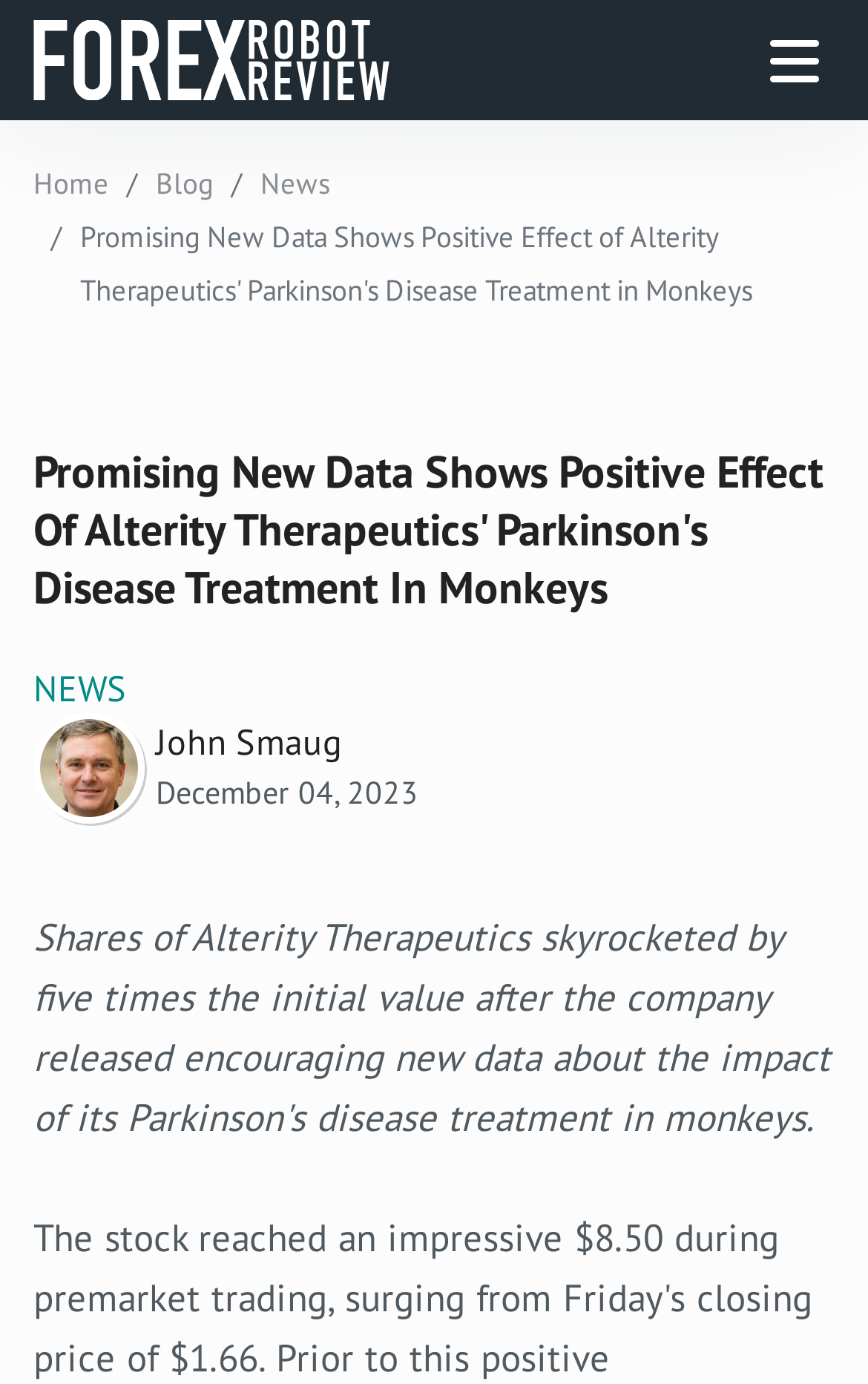What is the date of the article? Analyze the screenshot and reply with just one word or a short phrase.

December 04, 2023